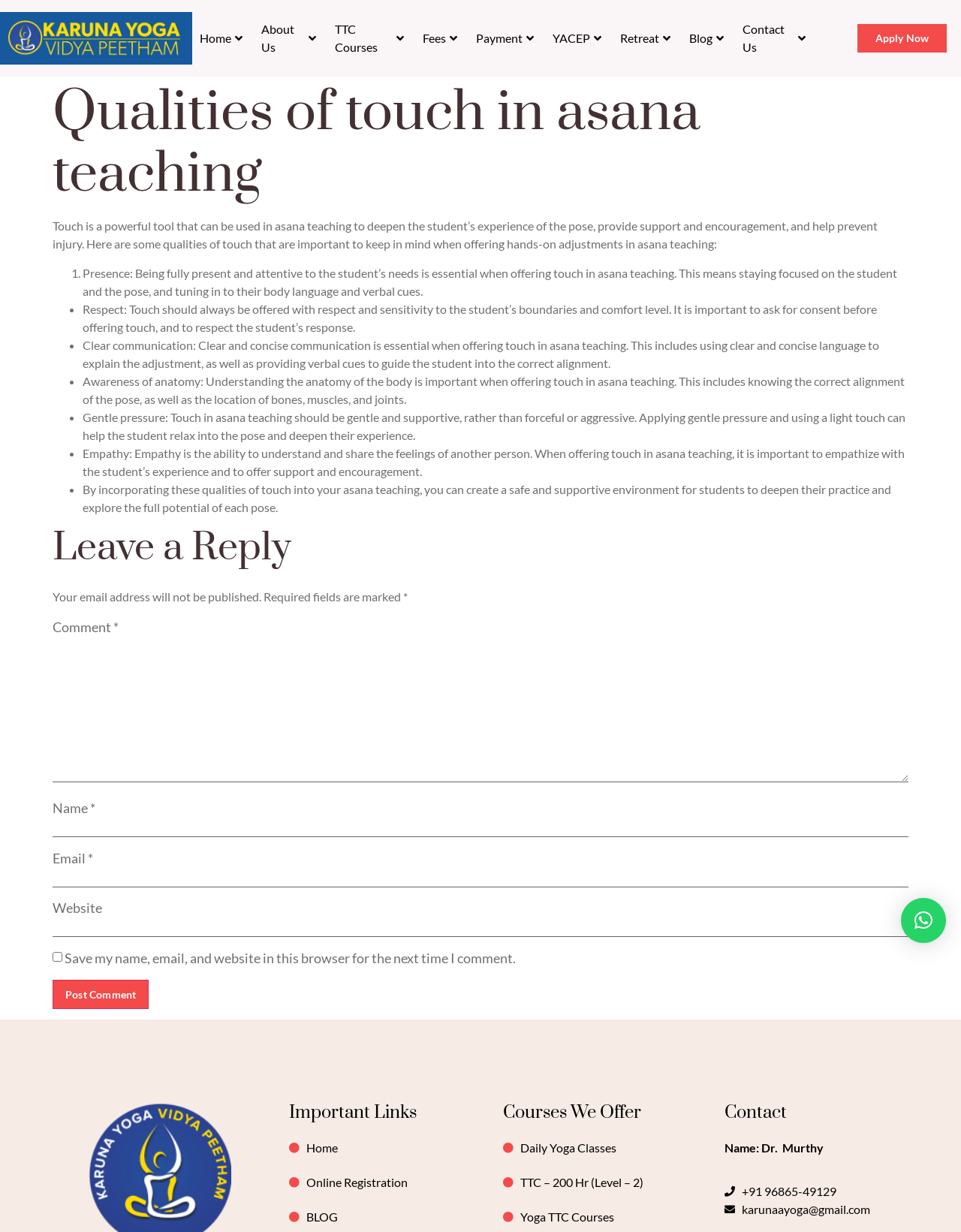Find the main header of the webpage and produce its text content.

Qualities of touch in asana teaching